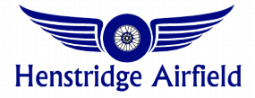What is the color scheme of the Henstridge Airfield logo? Examine the screenshot and reply using just one word or a brief phrase.

Shades of blue